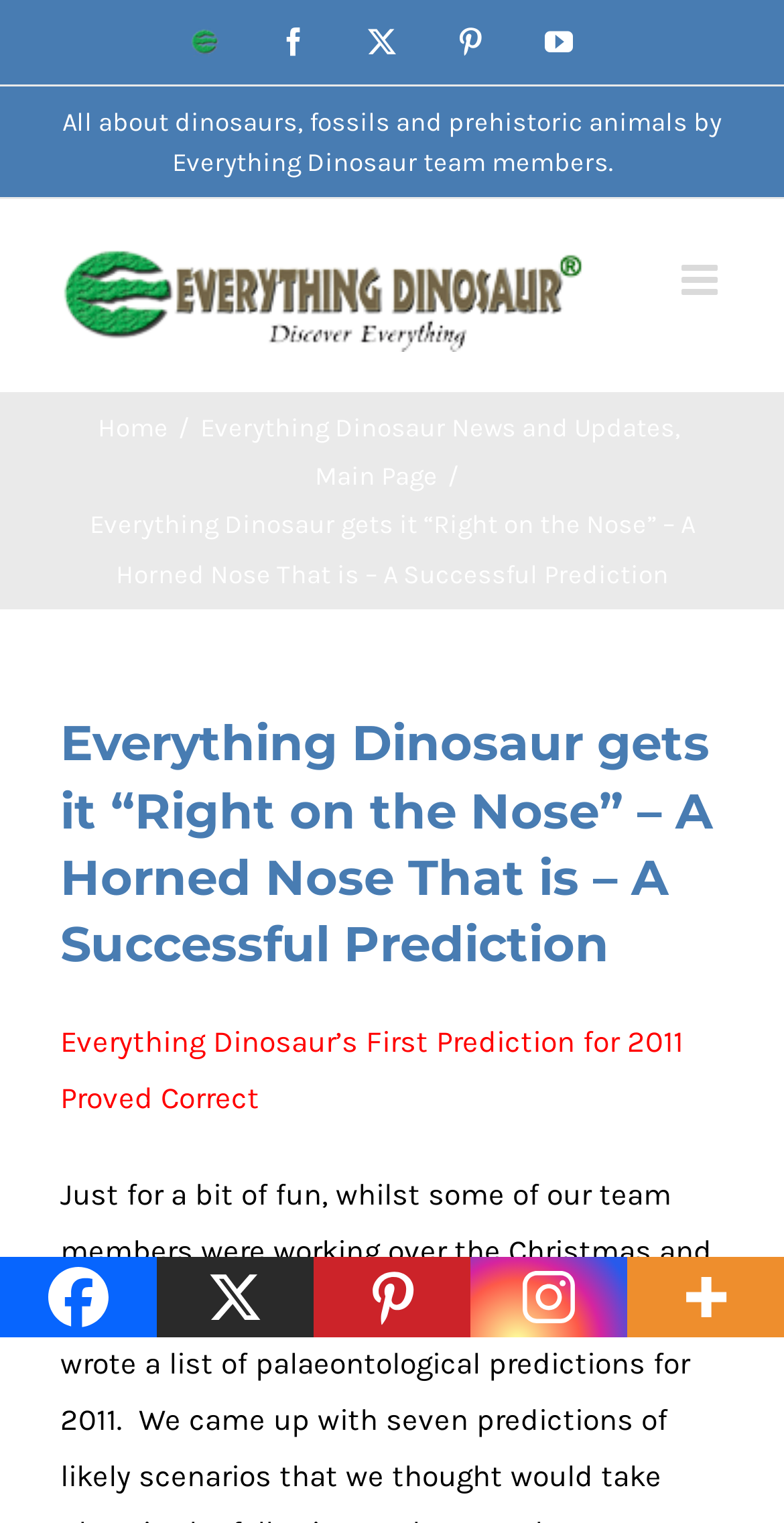Find the bounding box coordinates of the area to click in order to follow the instruction: "Visit the home page".

[0.125, 0.271, 0.215, 0.29]